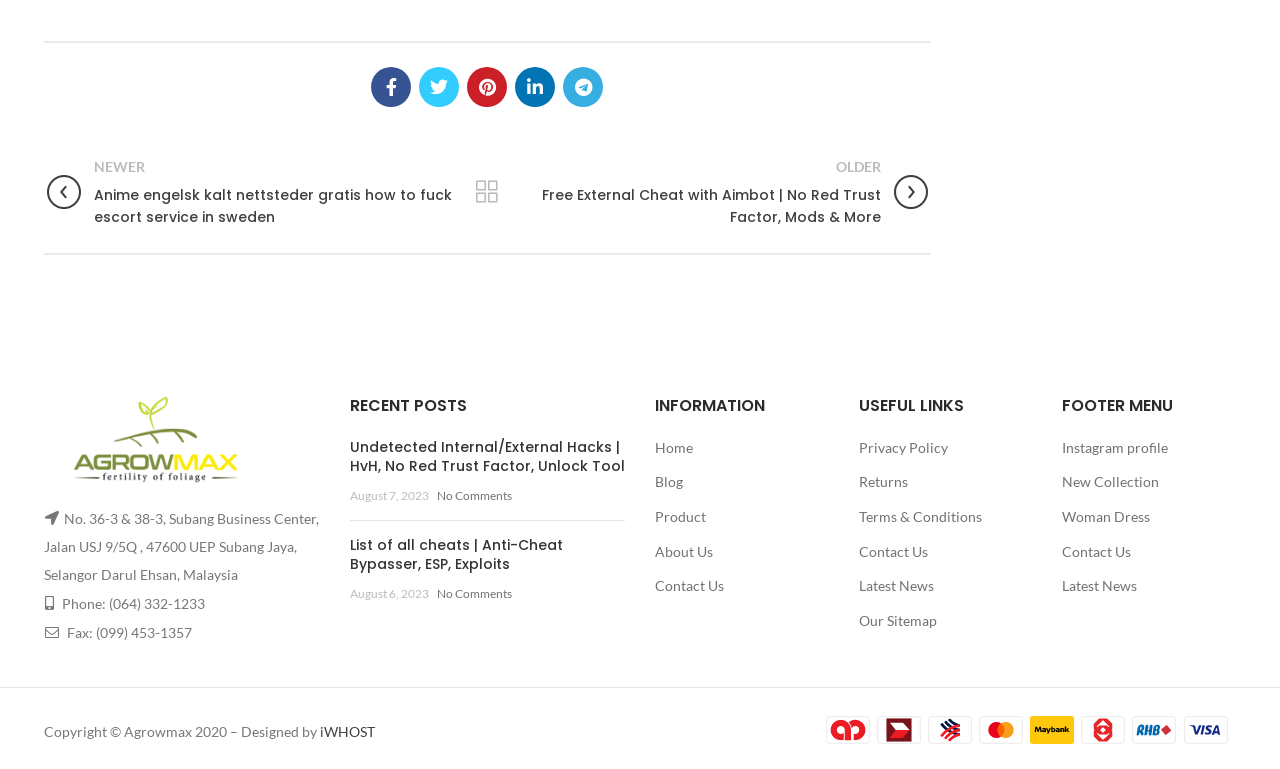Please identify the bounding box coordinates of the element's region that needs to be clicked to fulfill the following instruction: "Click on Facebook link". The bounding box coordinates should consist of four float numbers between 0 and 1, i.e., [left, top, right, bottom].

[0.29, 0.088, 0.321, 0.14]